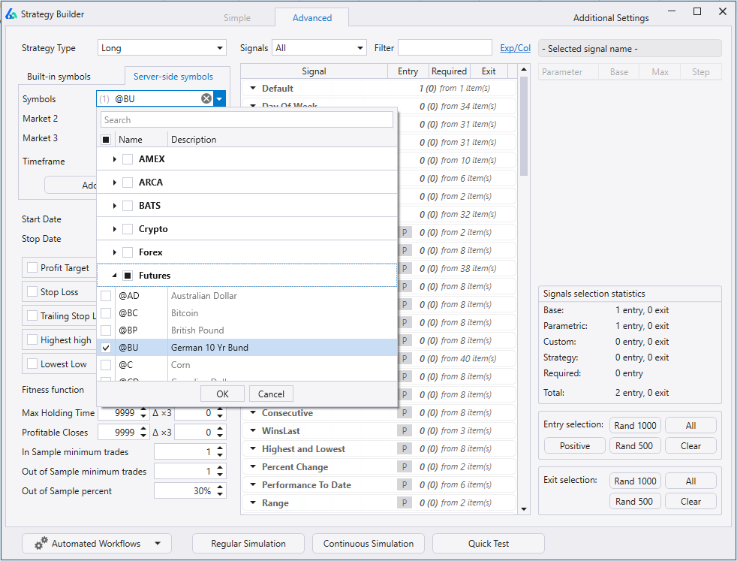Please provide a comprehensive answer to the question below using the information from the image: What parameters can be customized for the chosen symbols?

According to the caption, the panel to the right of the symbol selection outlines additional settings related to the chosen symbols, including profit targets and stop-loss parameters, allowing traders to customize their strategies effectively.